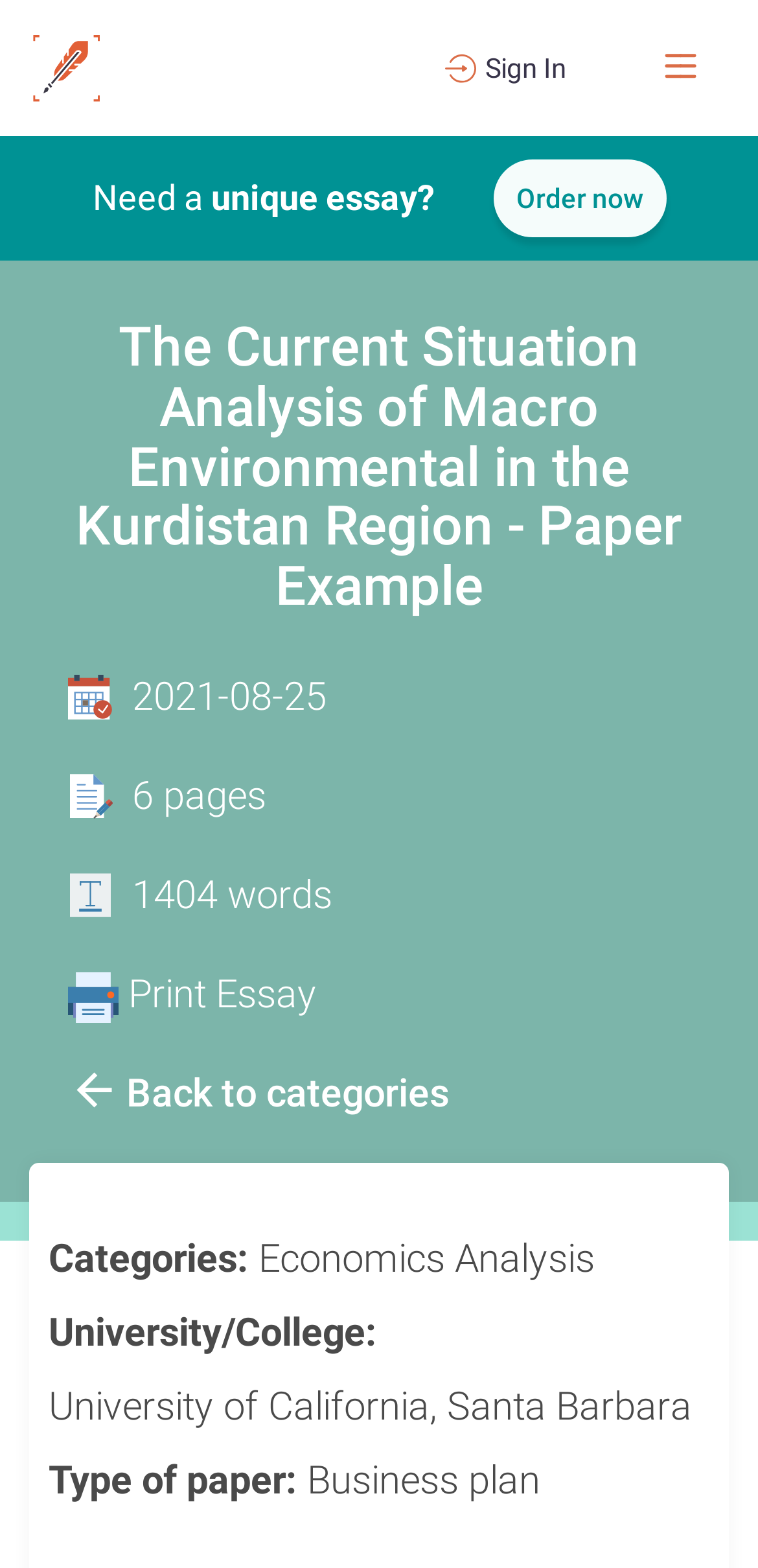Answer the question using only a single word or phrase: 
What is the name of the region analyzed in the paper?

Kurdistan Region